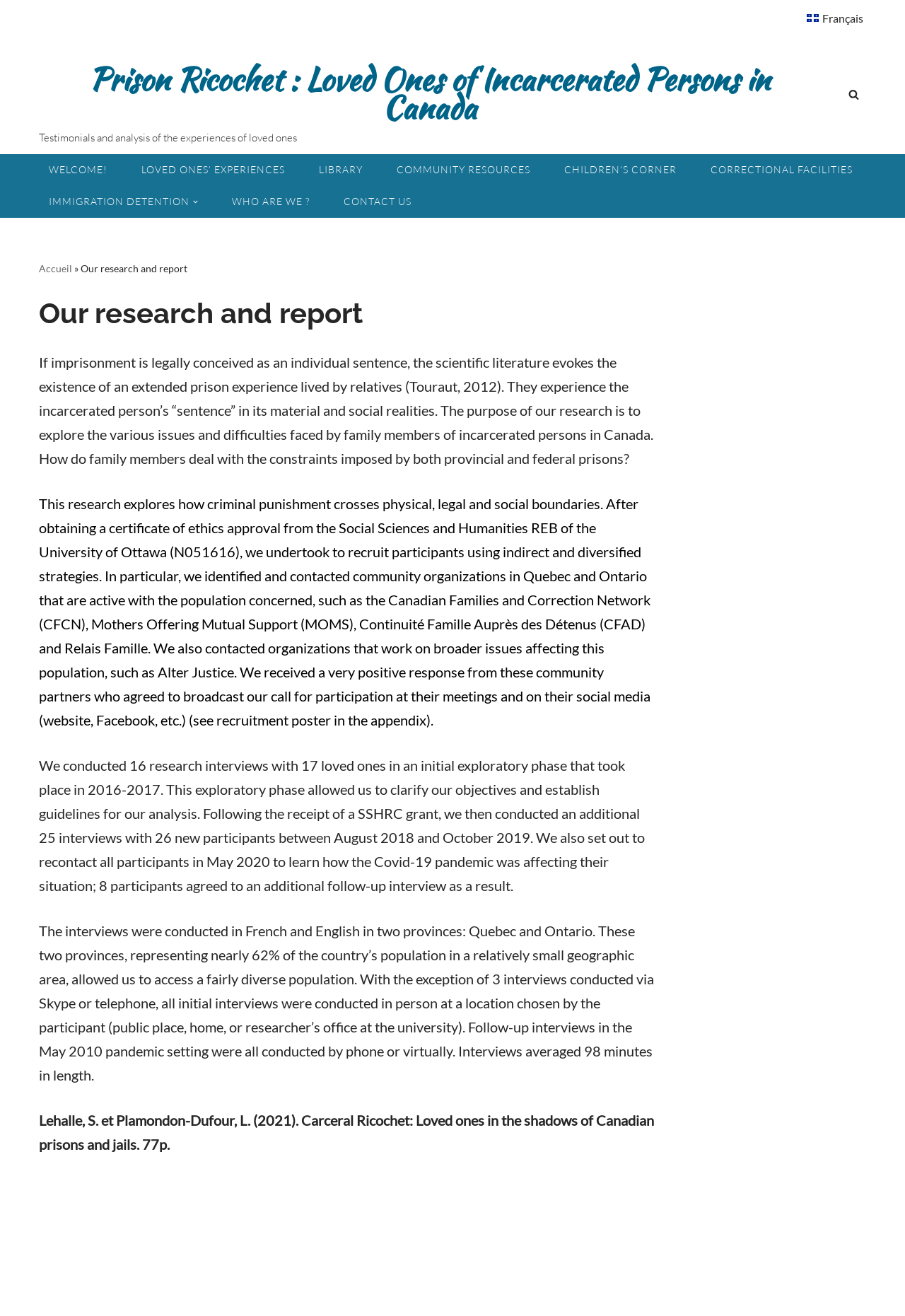What is the main title displayed on this webpage?

Our research and report